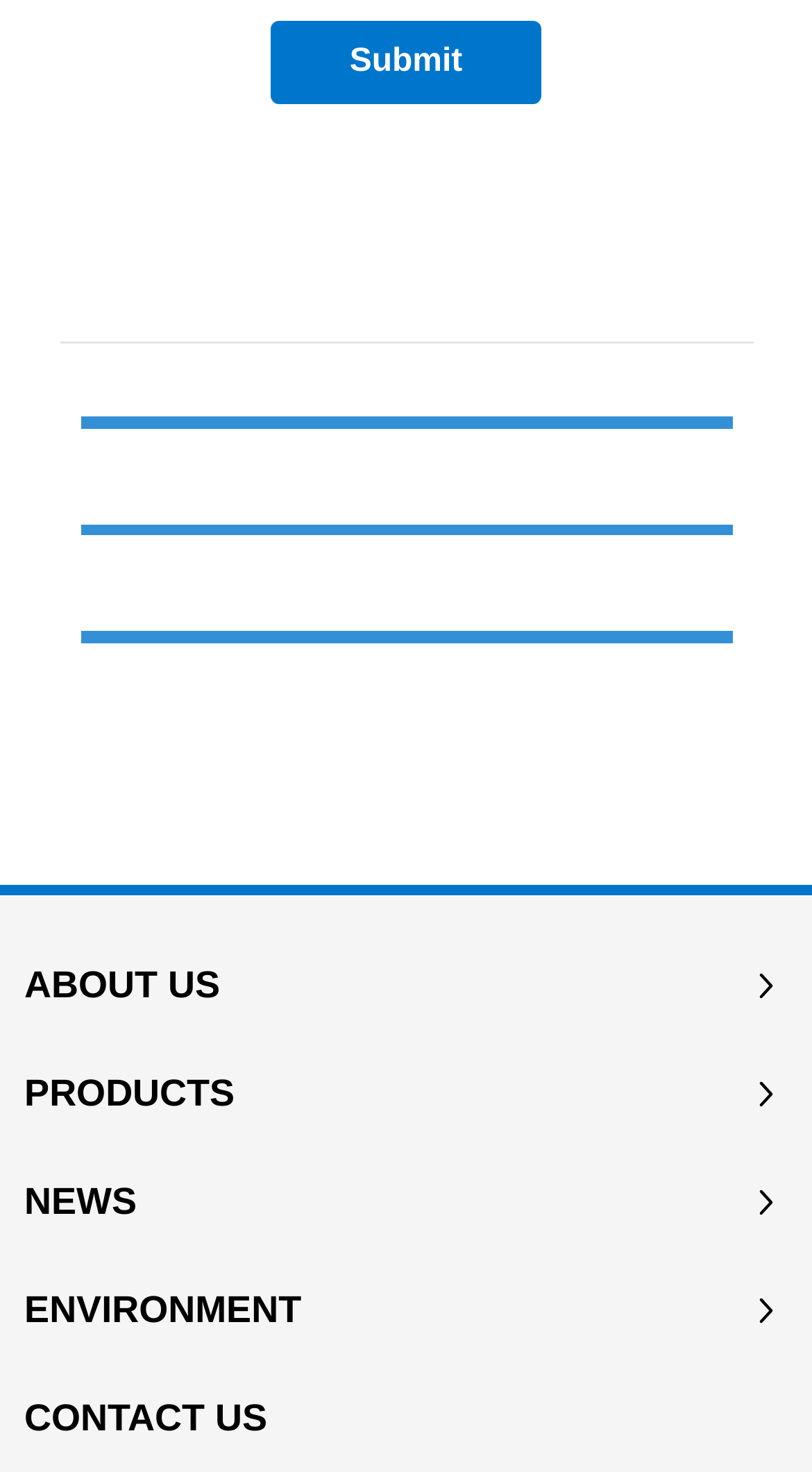Is there an image associated with each product?
Using the information presented in the image, please offer a detailed response to the question.

Each product listed on the webpage has an associated image, which is located next to the product link, providing a visual representation of the drilling rig.